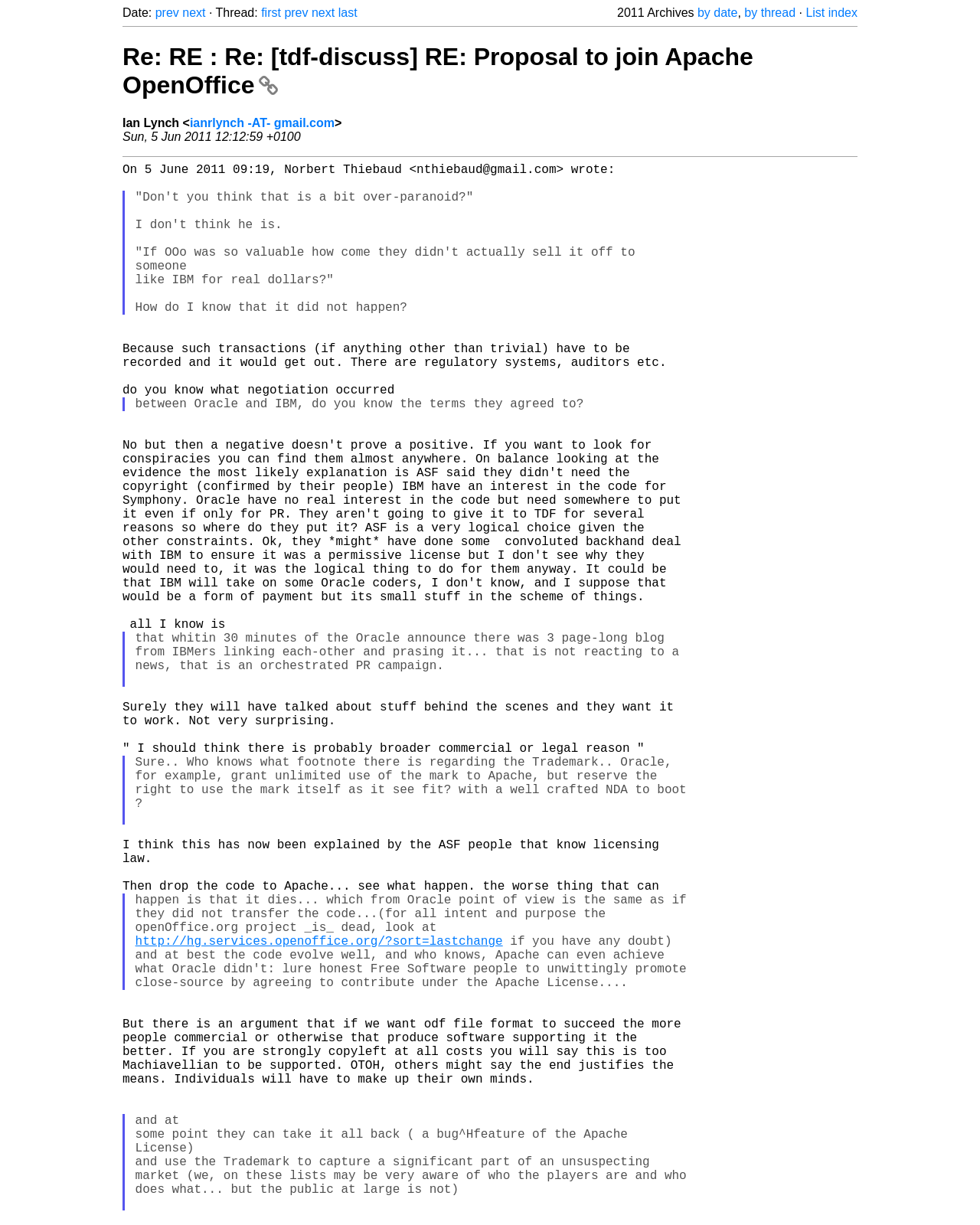Find the bounding box coordinates for the element that must be clicked to complete the instruction: "view archives by thread". The coordinates should be four float numbers between 0 and 1, indicated as [left, top, right, bottom].

[0.76, 0.005, 0.812, 0.016]